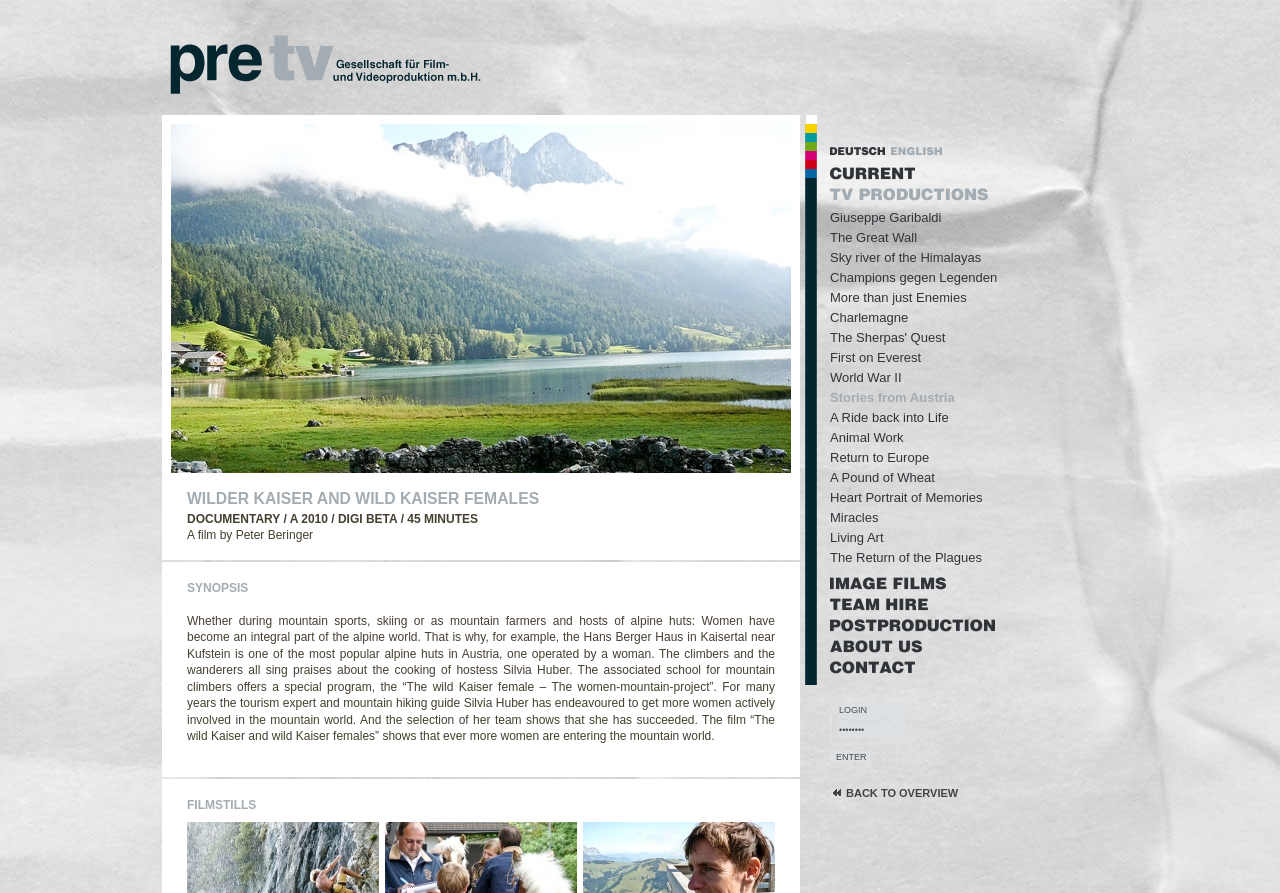Please pinpoint the bounding box coordinates for the region I should click to adhere to this instruction: "Click on the 'DEUTSCH' link".

[0.648, 0.162, 0.691, 0.176]